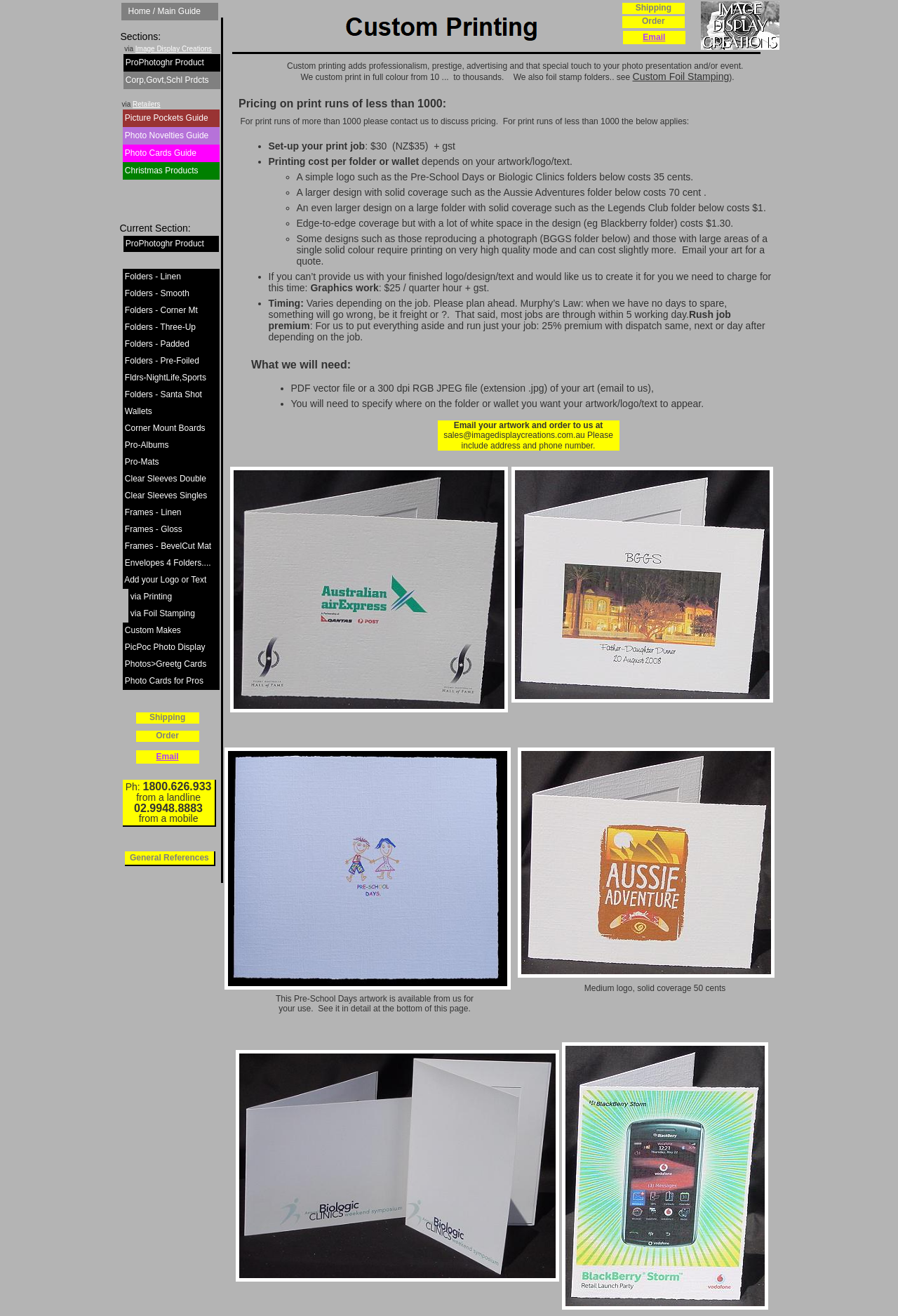Answer the question with a brief word or phrase:
How many links are there in the fourth table?

4